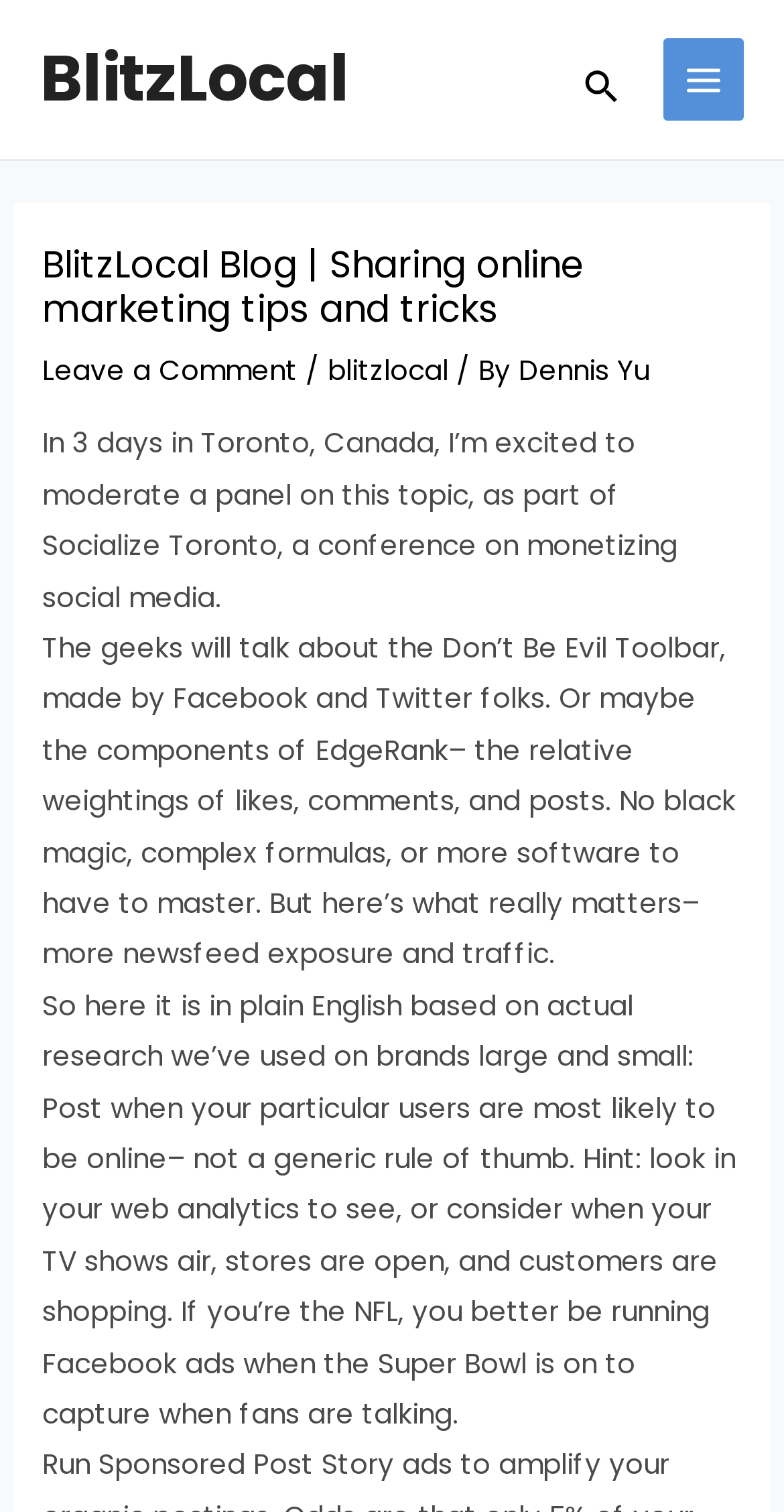Create a detailed summary of the webpage's content and design.

The webpage is a blog post titled "BlitzLocal Blog | Sharing online marketing tips and tricks" with a focus on social media monetization. At the top left, there is a link to the blog's homepage labeled "BlitzLocal". Next to it, on the top right, is a search icon link accompanied by a small image. A "MAIN MENU" button is located to the right of the search icon.

Below the top navigation bar, there is a header section that spans the width of the page. It contains the blog post title, a "Leave a Comment" link, and the author's name, "Dennis Yu", along with a brief description of the post.

The main content of the blog post is divided into four paragraphs. The first paragraph mentions an upcoming panel discussion in Toronto, Canada, about monetizing social media. The second paragraph discusses the topics that will be covered, including the Don't Be Evil Toolbar and EdgeRank. The third paragraph emphasizes the importance of understanding what really matters in social media marketing. The fourth paragraph provides a tip on posting on Facebook, suggesting that brands should post when their users are most likely to be online.

At the bottom of the page, there is a "Post navigation" section, which likely contains links to previous and next posts.